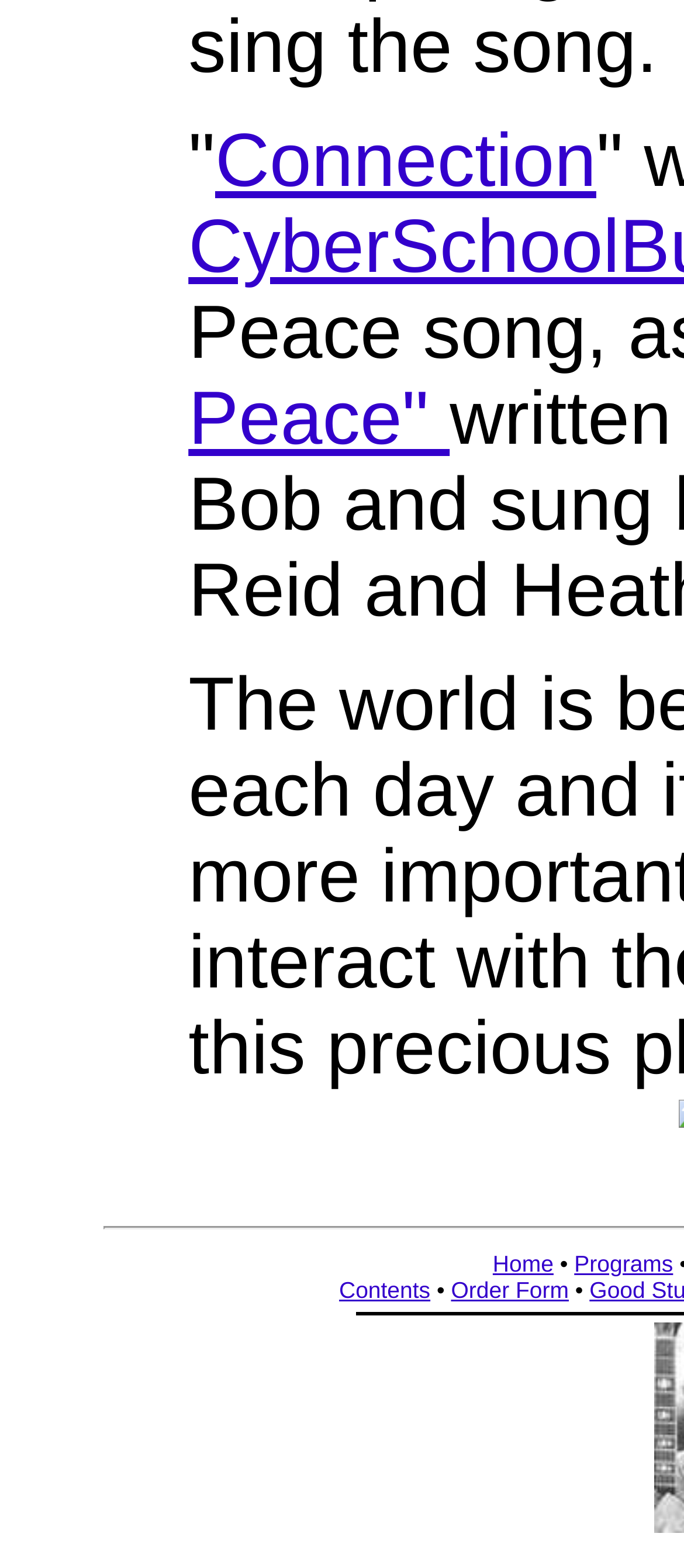Locate the bounding box of the user interface element based on this description: "Connection".

[0.315, 0.076, 0.872, 0.13]